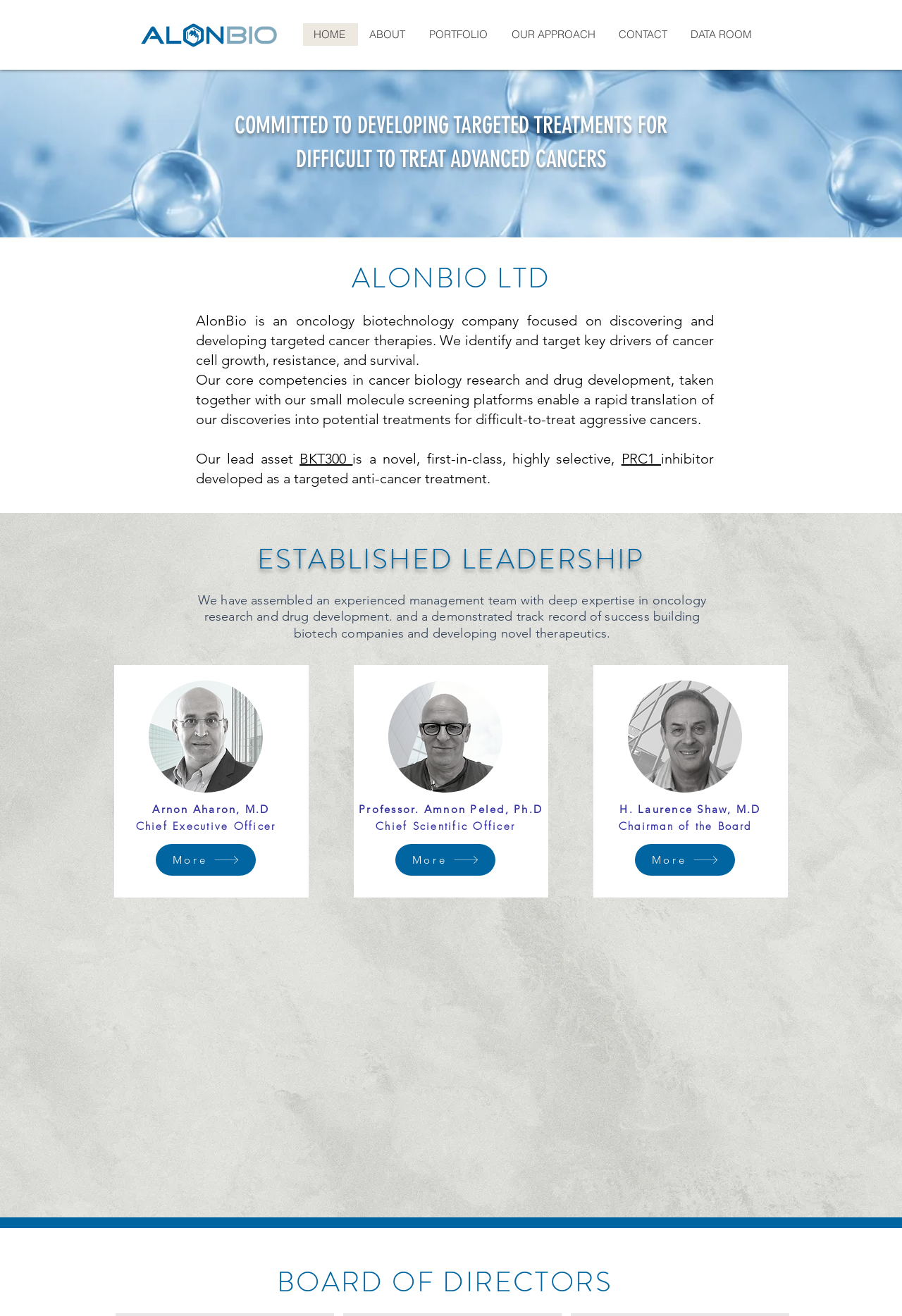What is the background color of the webpage?
Please describe in detail the information shown in the image to answer the question.

The background color of the webpage is white, which is indicated by the image 'White Background' that covers the entire page.